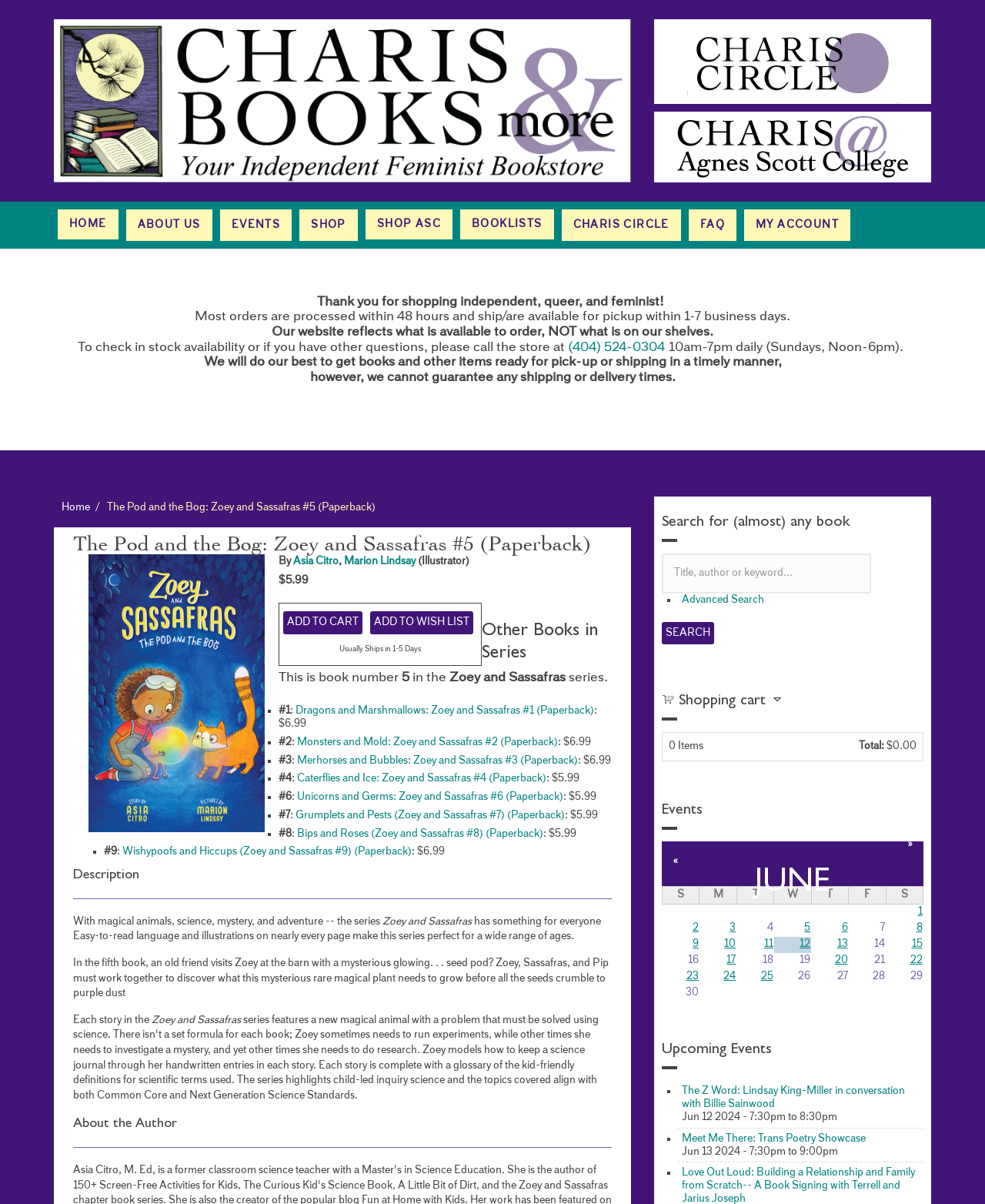What is the name of the book?
Please answer the question with a detailed and comprehensive explanation.

I found the answer by looking at the heading element with the text 'The Pod and the Bog: Zoey and Sassafras #5 (Paperback)' which is likely to be the title of the book.